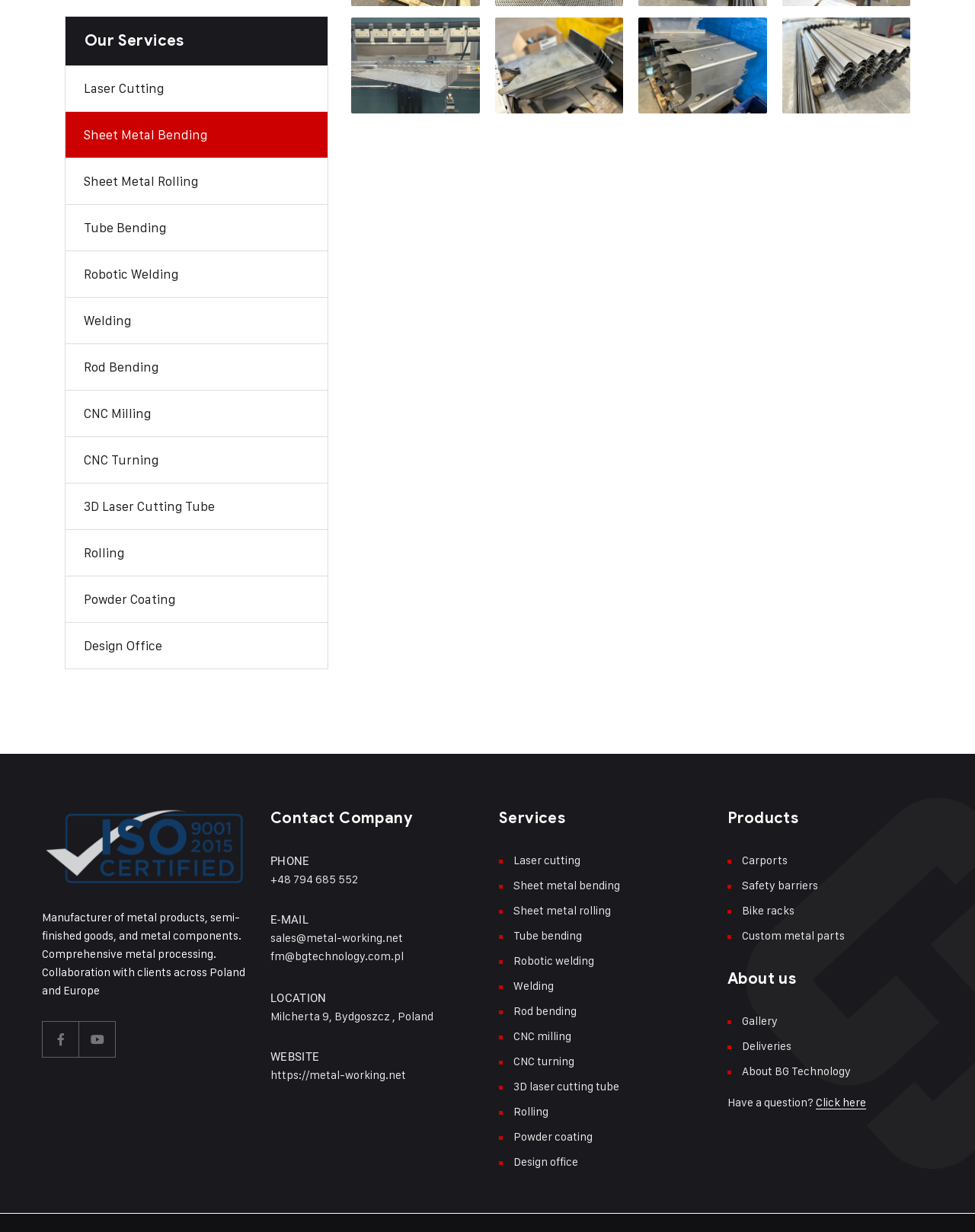What is the company's main business?
Ensure your answer is thorough and detailed.

Based on the webpage, the company is a manufacturer of metal products, semi-finished goods, and metal components, and provides comprehensive metal processing services.